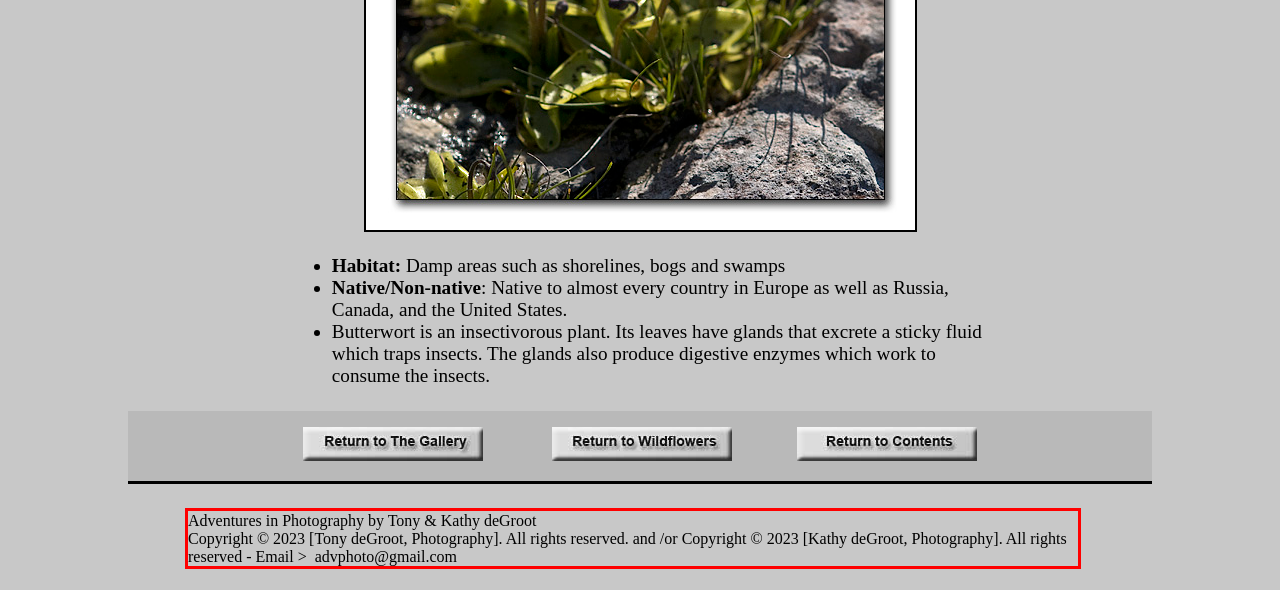You are looking at a screenshot of a webpage with a red rectangle bounding box. Use OCR to identify and extract the text content found inside this red bounding box.

Adventures in Photography by Tony & Kathy deGroot Copyright © 2023 [Tony deGroot, Photography]. All rights reserved. and /or Copyright © 2023 [Kathy deGroot, Photography]. All rights reserved - Email > advphoto@gmail.com